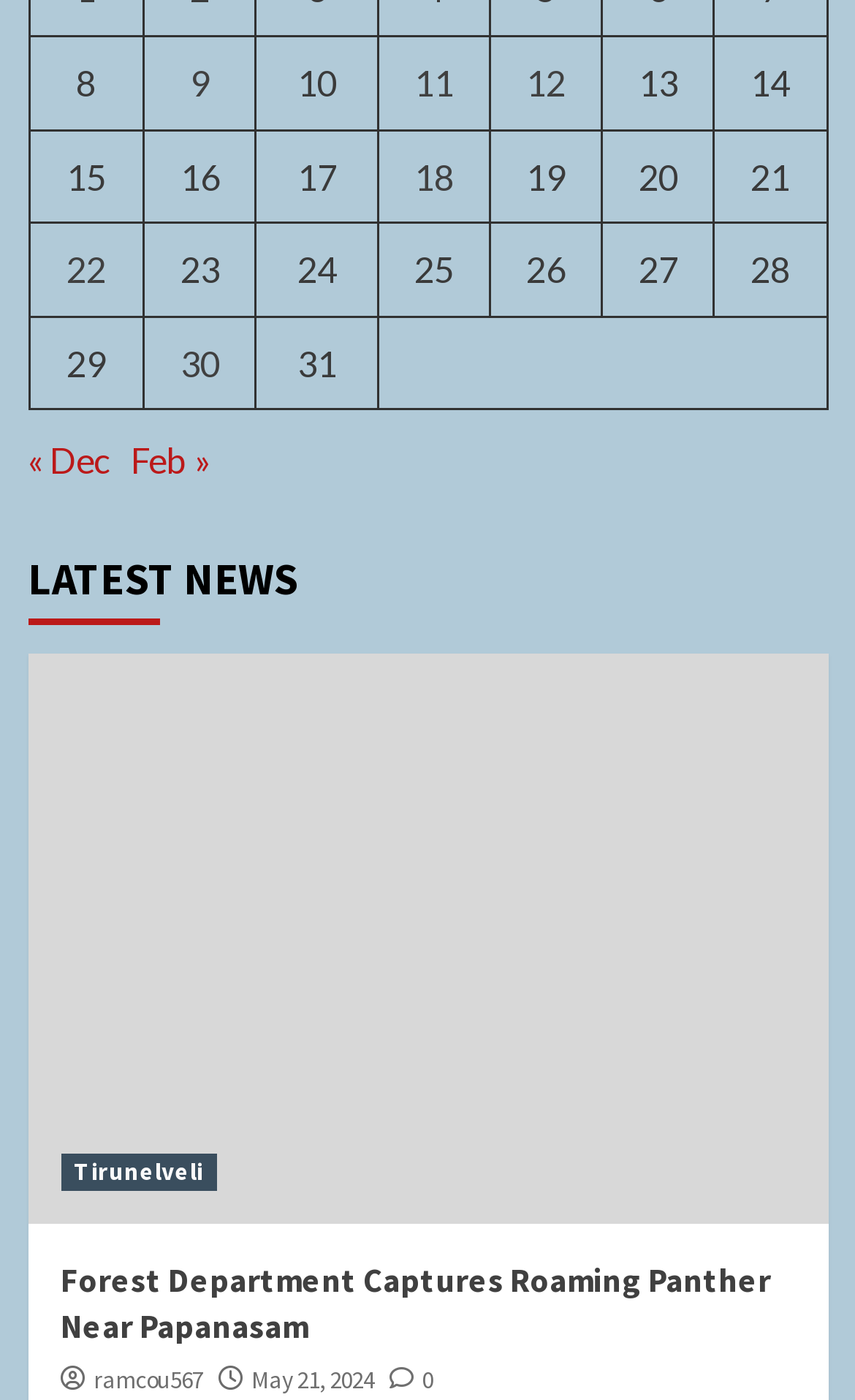Determine the bounding box for the UI element that matches this description: "« Dec".

[0.032, 0.314, 0.129, 0.344]